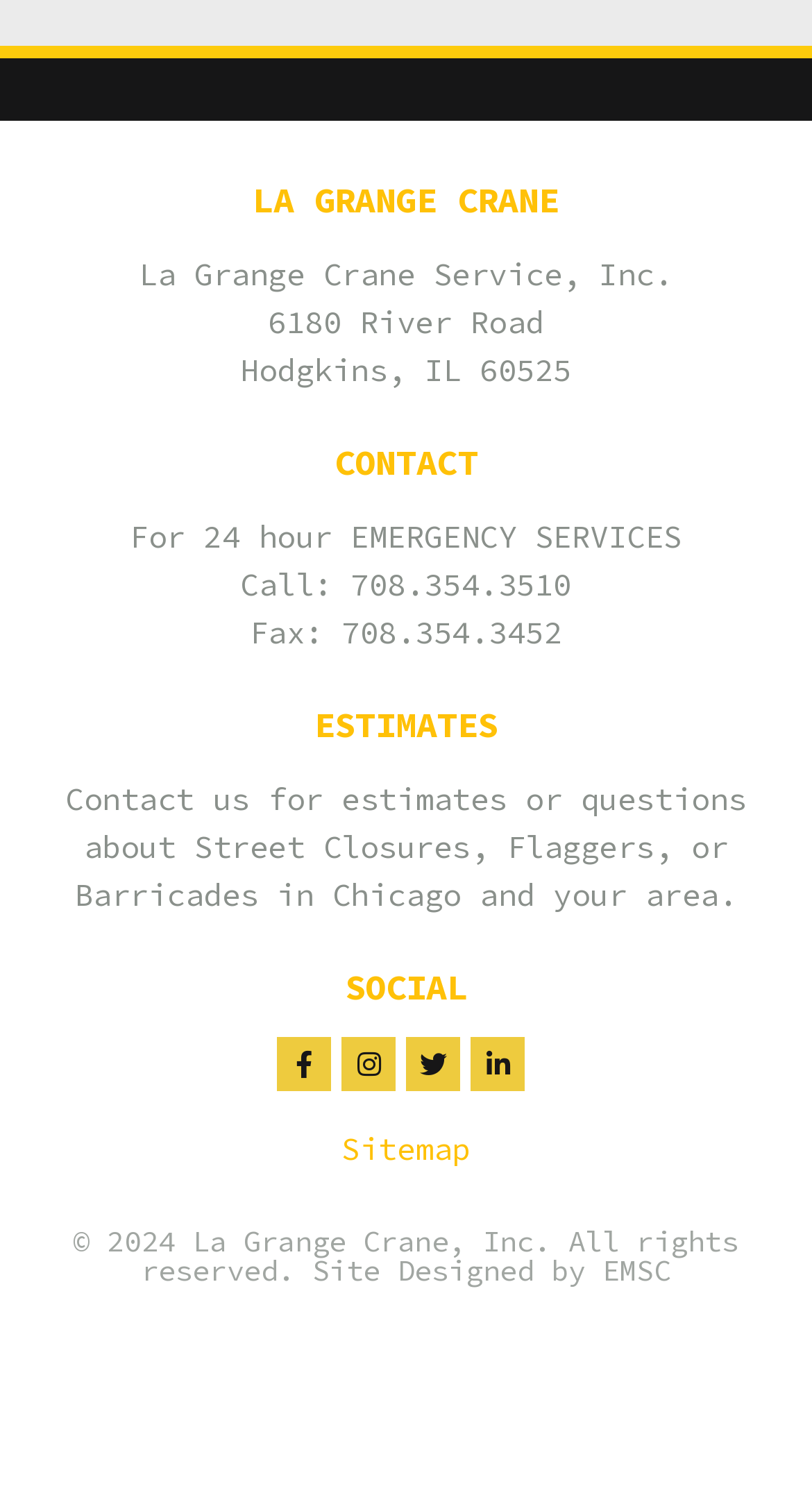Determine the bounding box coordinates of the clickable area required to perform the following instruction: "Contact us for estimates or questions". The coordinates should be represented as four float numbers between 0 and 1: [left, top, right, bottom].

[0.081, 0.522, 0.307, 0.549]